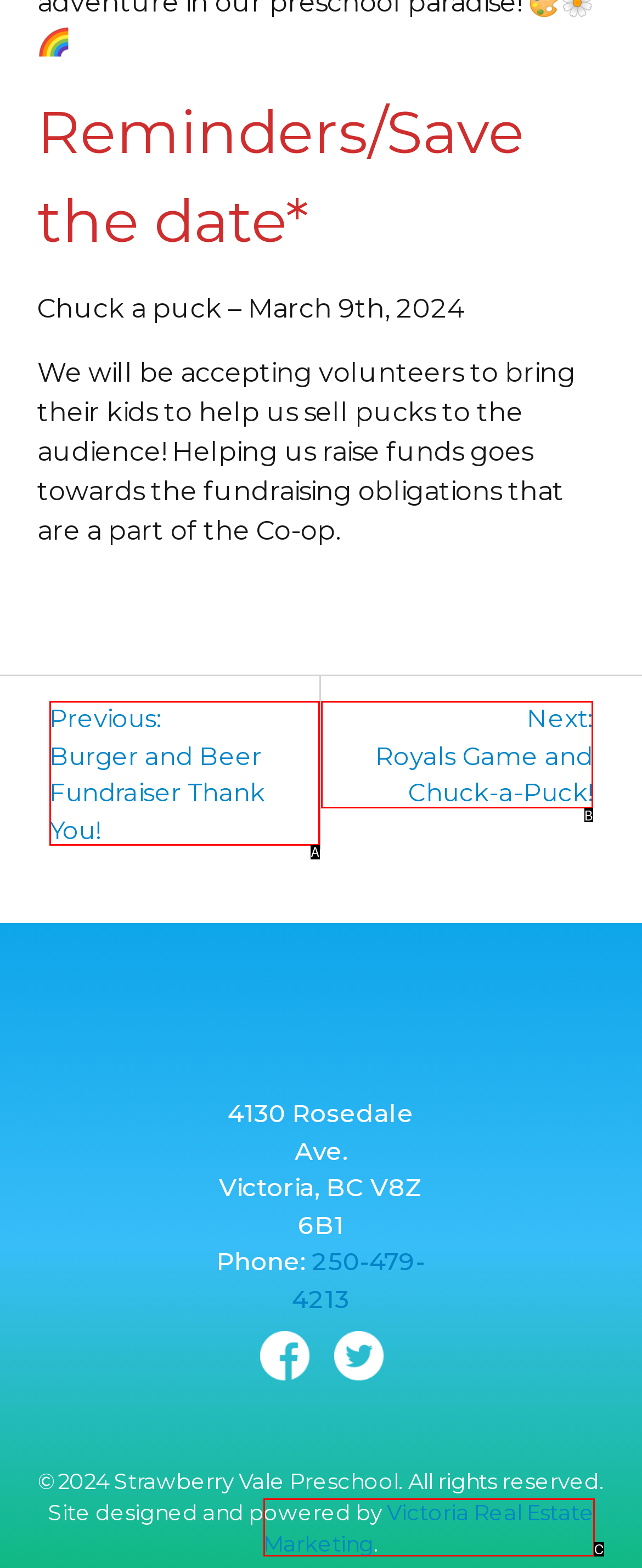Match the element description: Victoria Real Estate Marketing to the correct HTML element. Answer with the letter of the selected option.

C